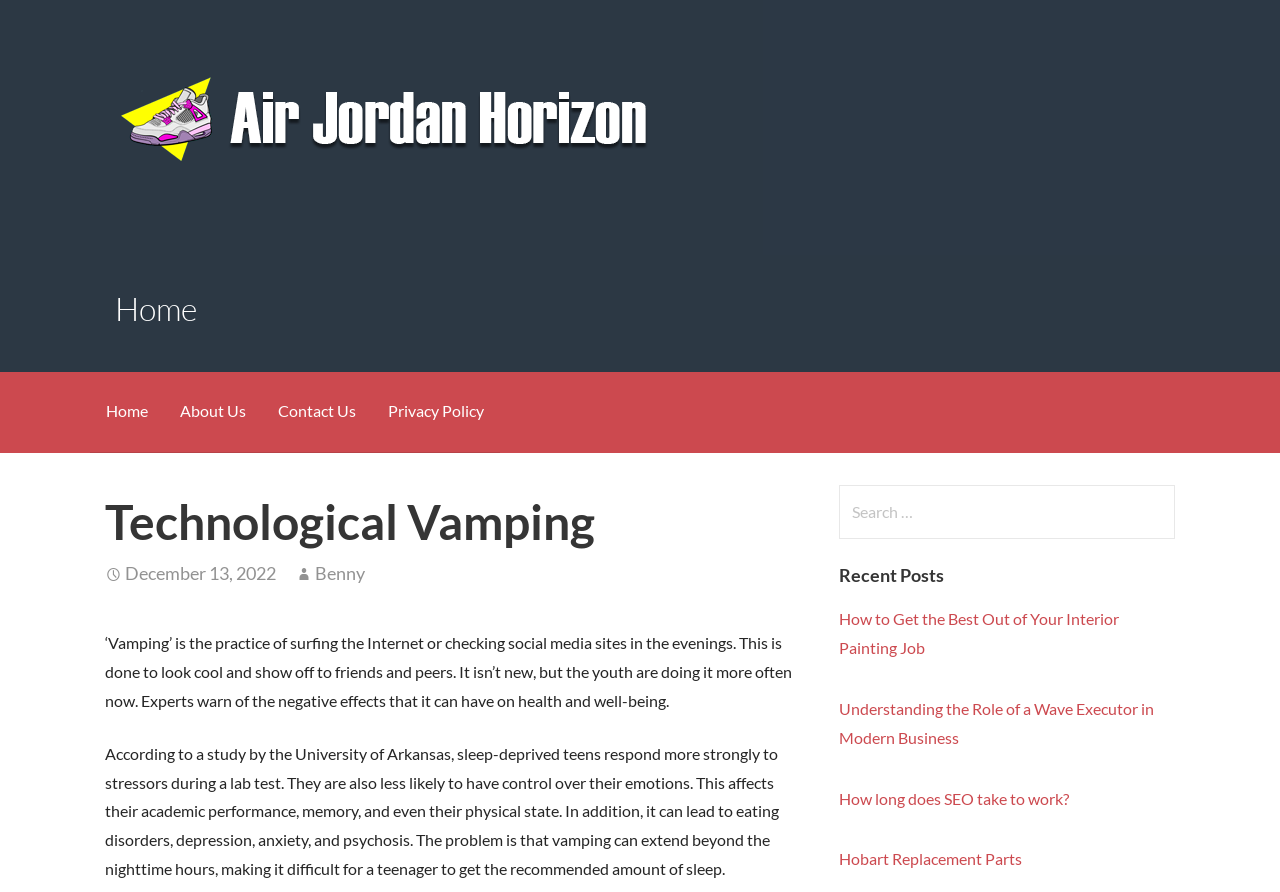Respond to the question below with a single word or phrase: What is the text on the top-left link?

Skip to content